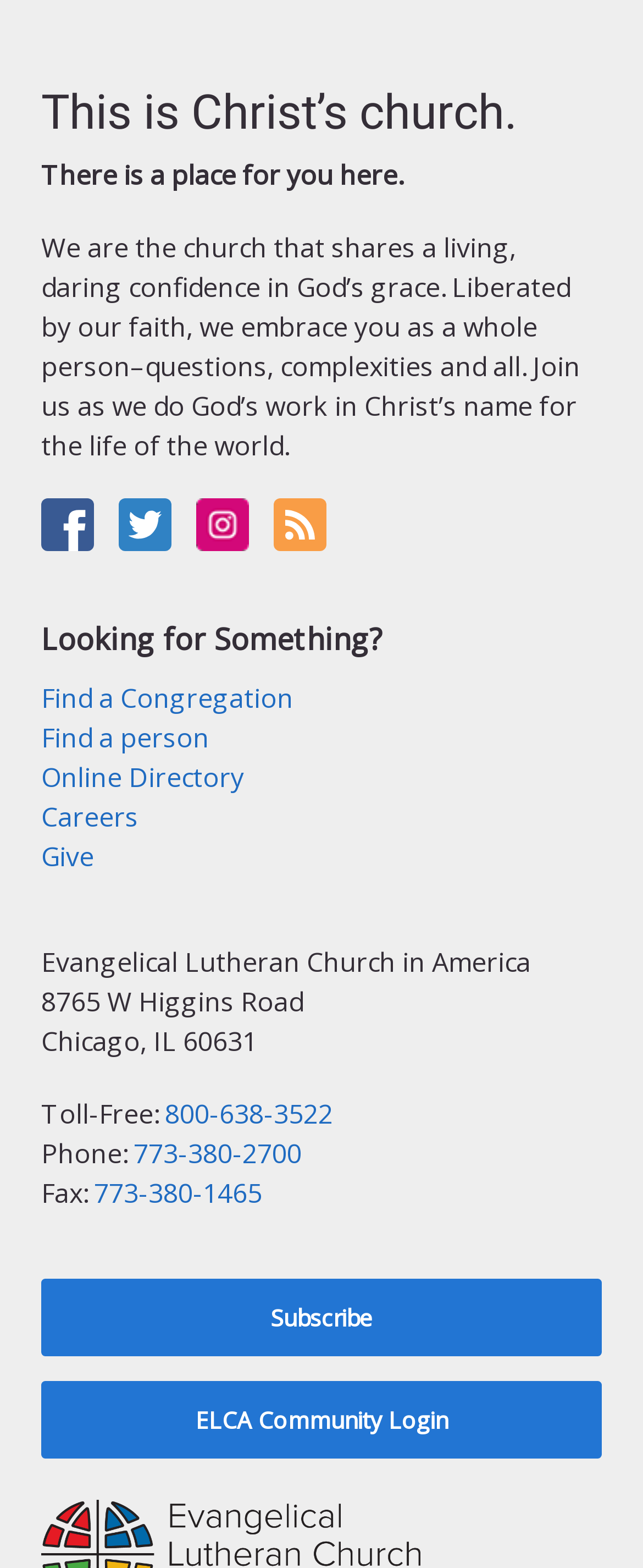What is the phone number of the church?
Based on the image, please offer an in-depth response to the question.

I found the phone number by looking at the link element with the text '773-380-2700' located at the bottom of the page, which is described as 'Phone'.